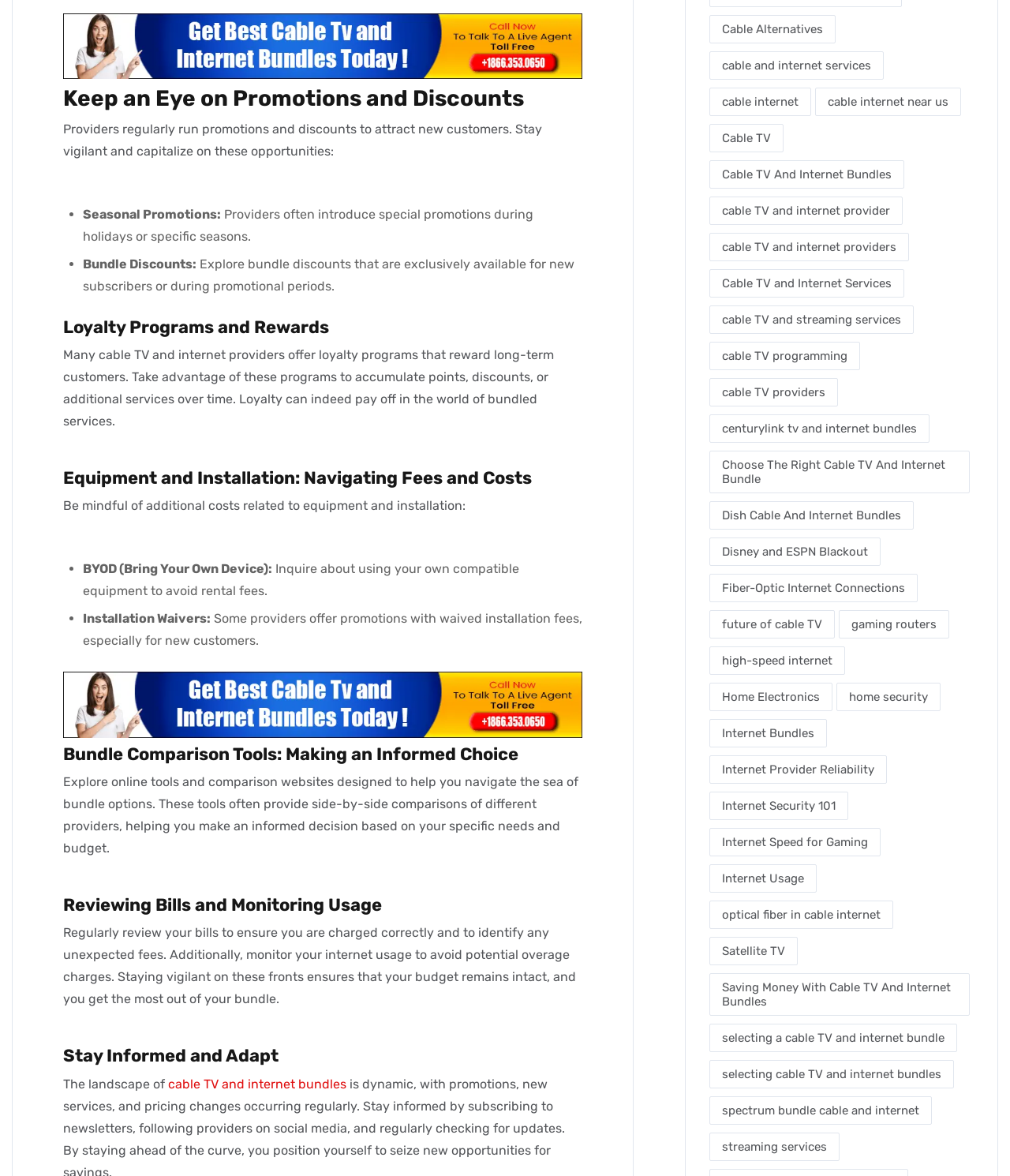Find the bounding box of the web element that fits this description: "cable internet".

[0.703, 0.074, 0.803, 0.098]